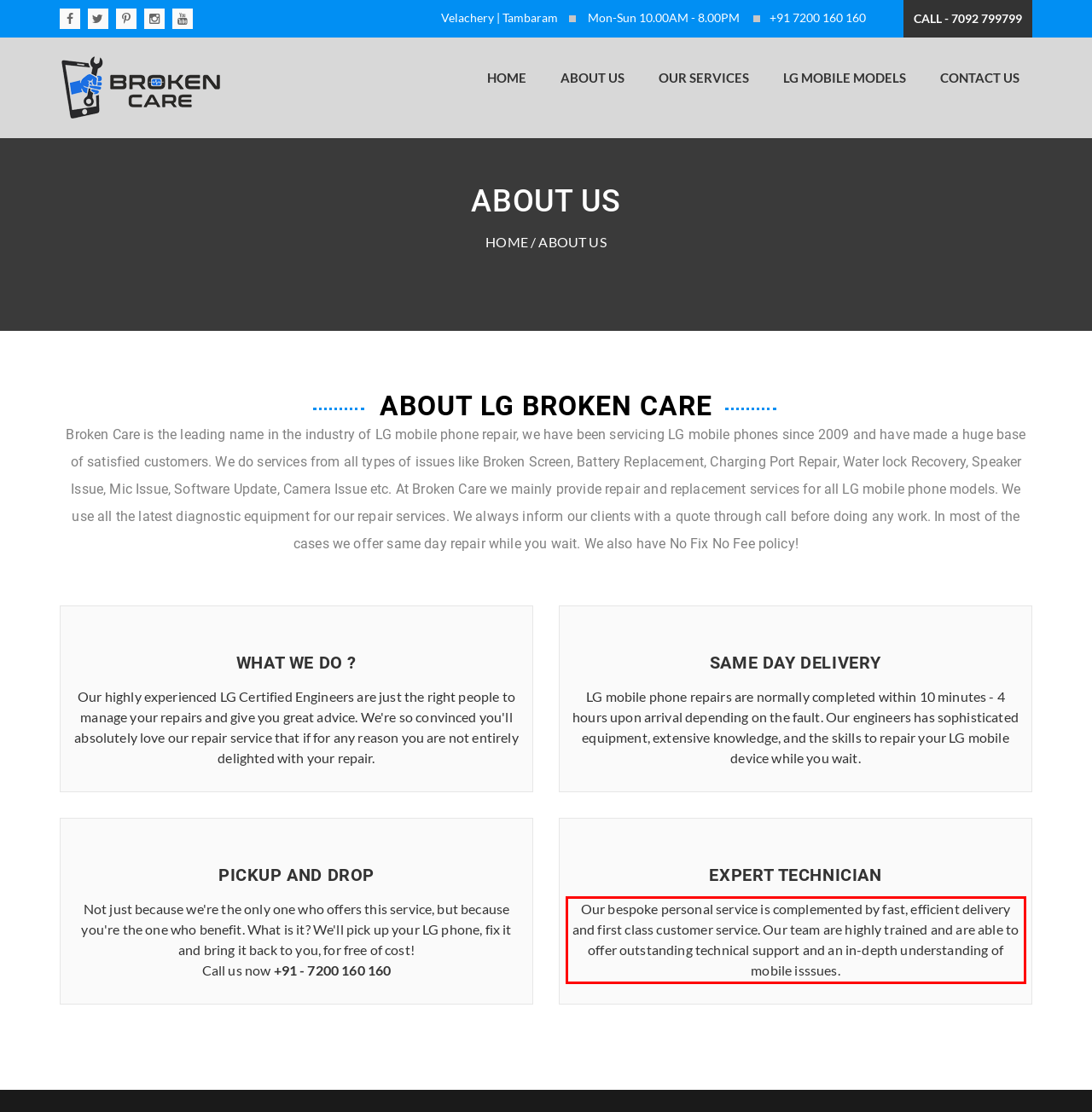From the screenshot of the webpage, locate the red bounding box and extract the text contained within that area.

Our bespoke personal service is complemented by fast, efficient delivery and first class customer service. Our team are highly trained and are able to offer outstanding technical support and an in-depth understanding of mobile isssues.